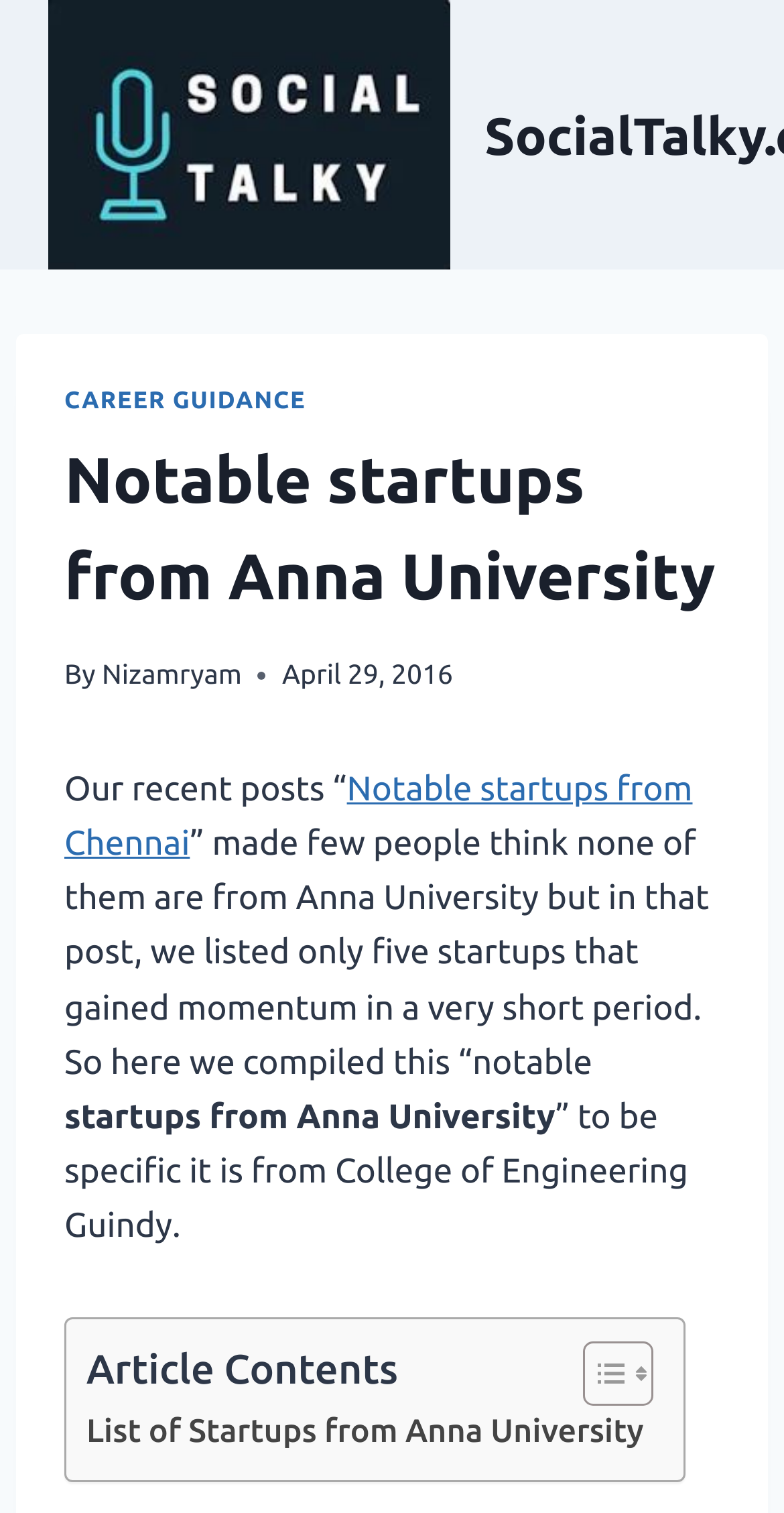When was the article published?
Using the visual information, answer the question in a single word or phrase.

April 29, 2016